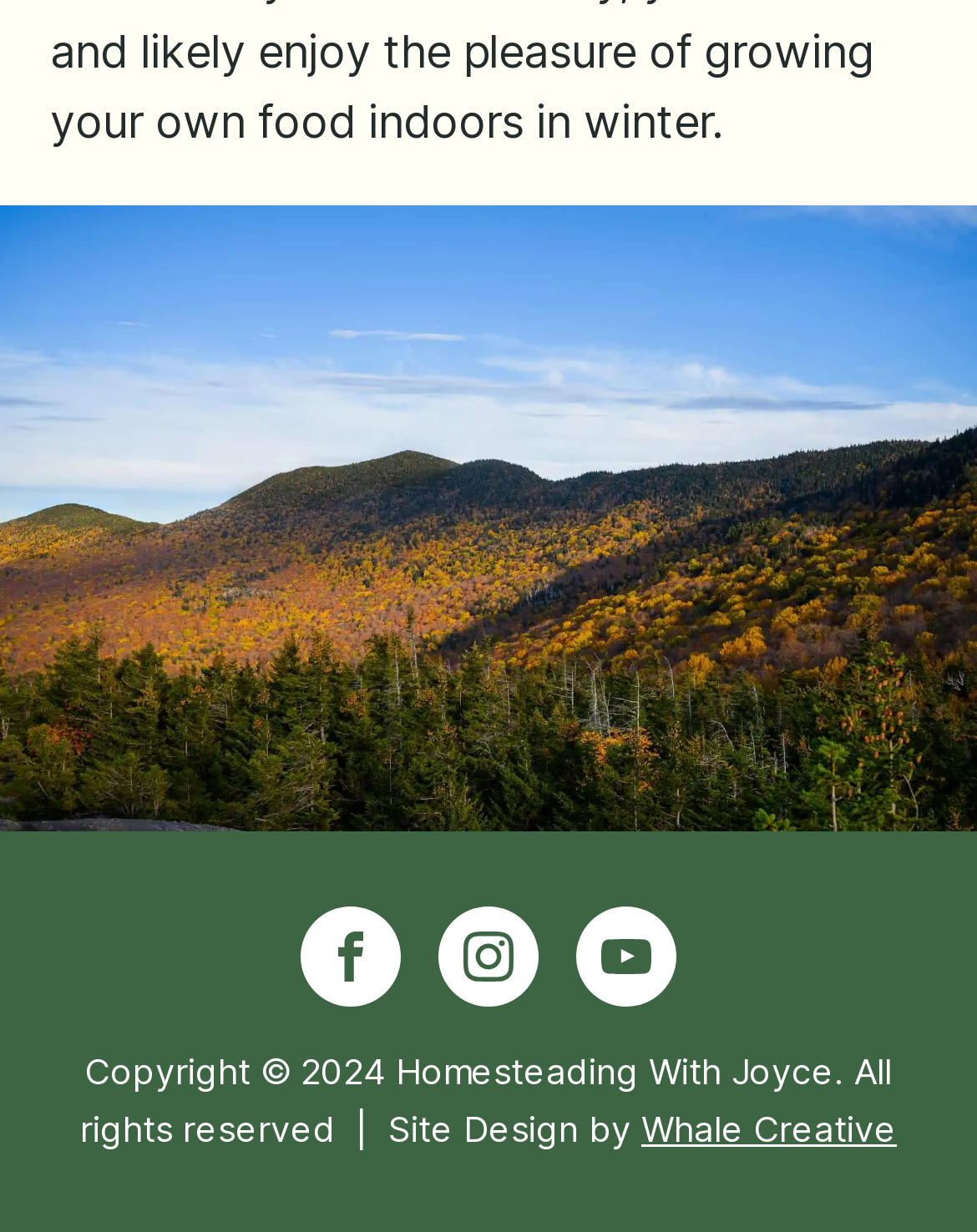Given the following UI element description: "Whale Creative", find the bounding box coordinates in the webpage screenshot.

[0.656, 0.898, 0.918, 0.932]